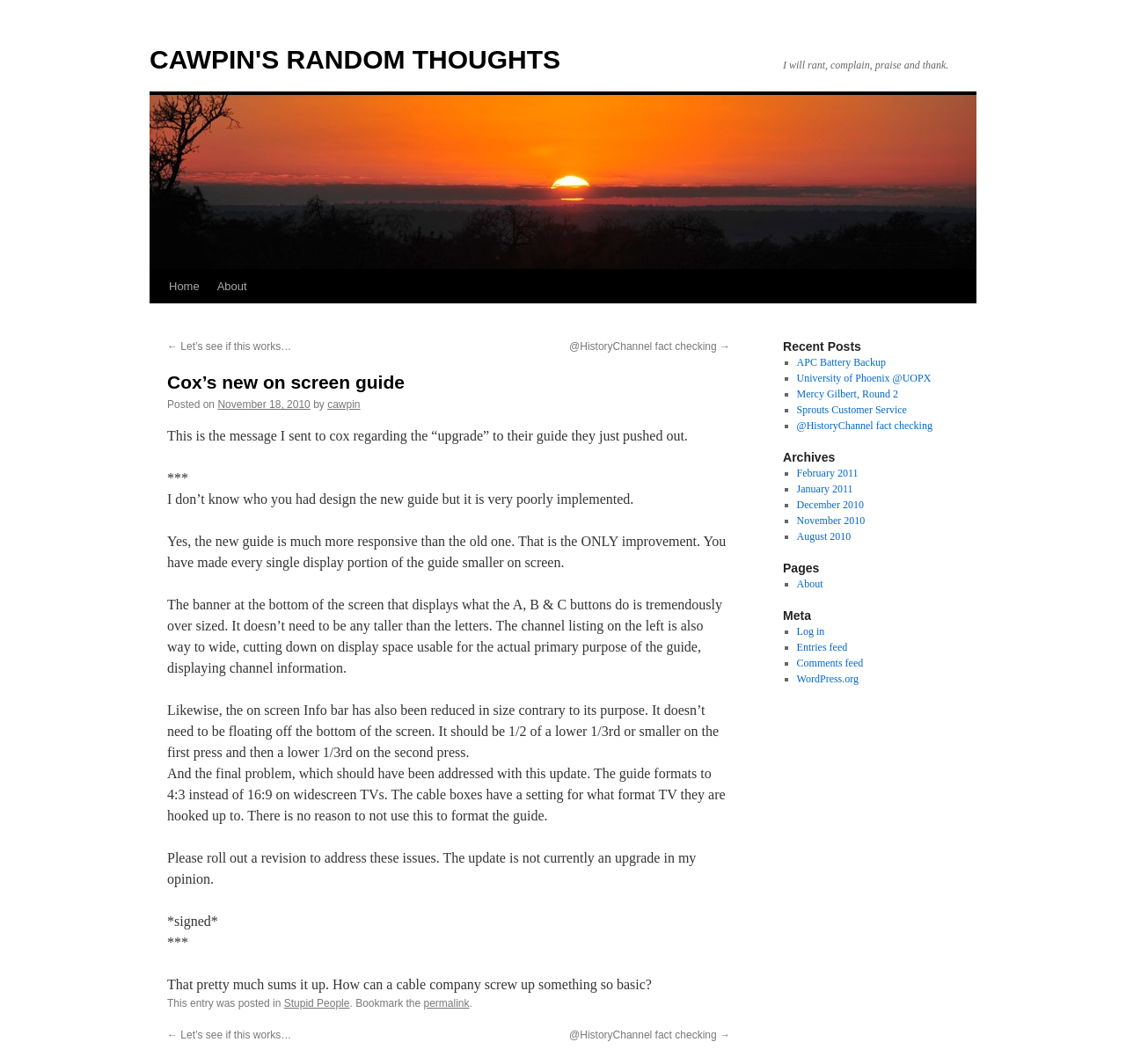Identify the bounding box coordinates for the UI element described as: "About". The coordinates should be provided as four floats between 0 and 1: [left, top, right, bottom].

[0.707, 0.543, 0.731, 0.555]